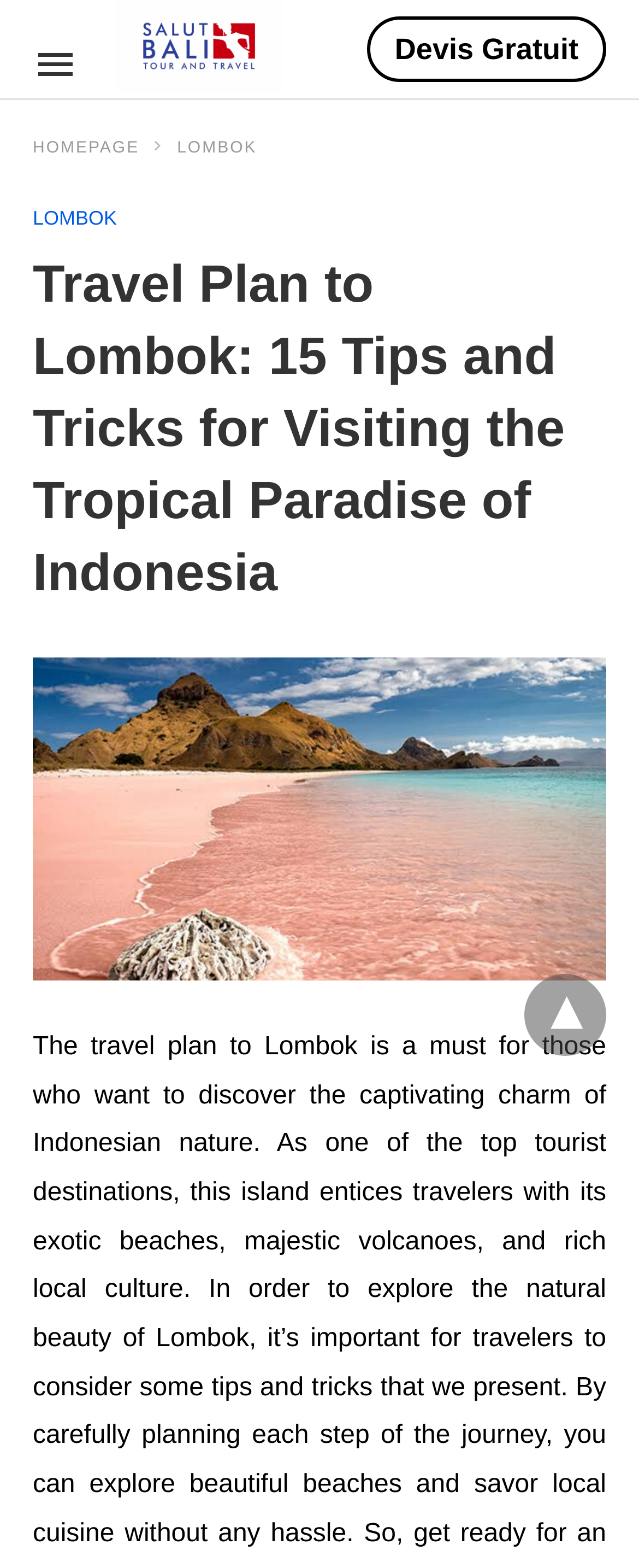Locate the bounding box coordinates for the element described below: "Homepage". The coordinates must be four float values between 0 and 1, formatted as [left, top, right, bottom].

[0.051, 0.089, 0.264, 0.1]